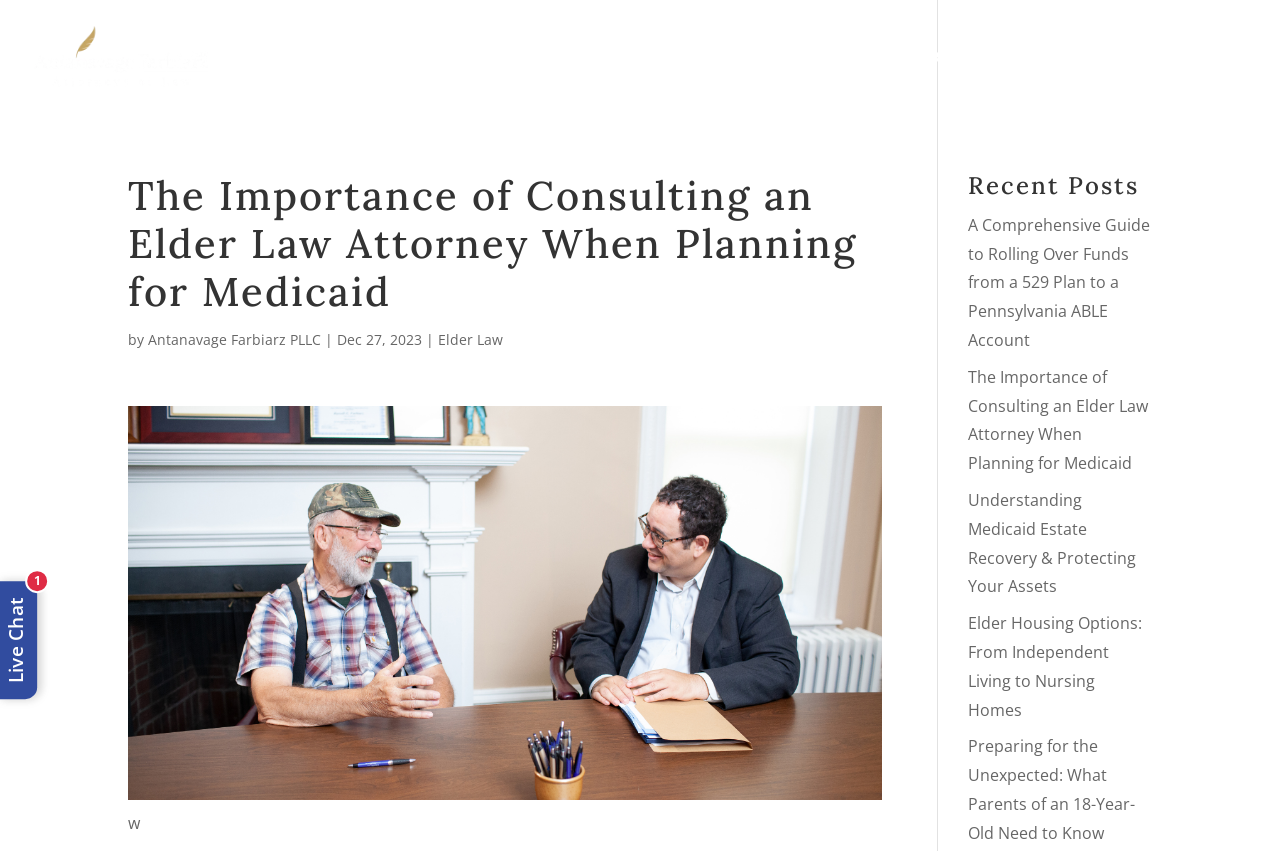Show the bounding box coordinates of the region that should be clicked to follow the instruction: "Read the article about 'Elder Law'."

[0.342, 0.388, 0.393, 0.41]